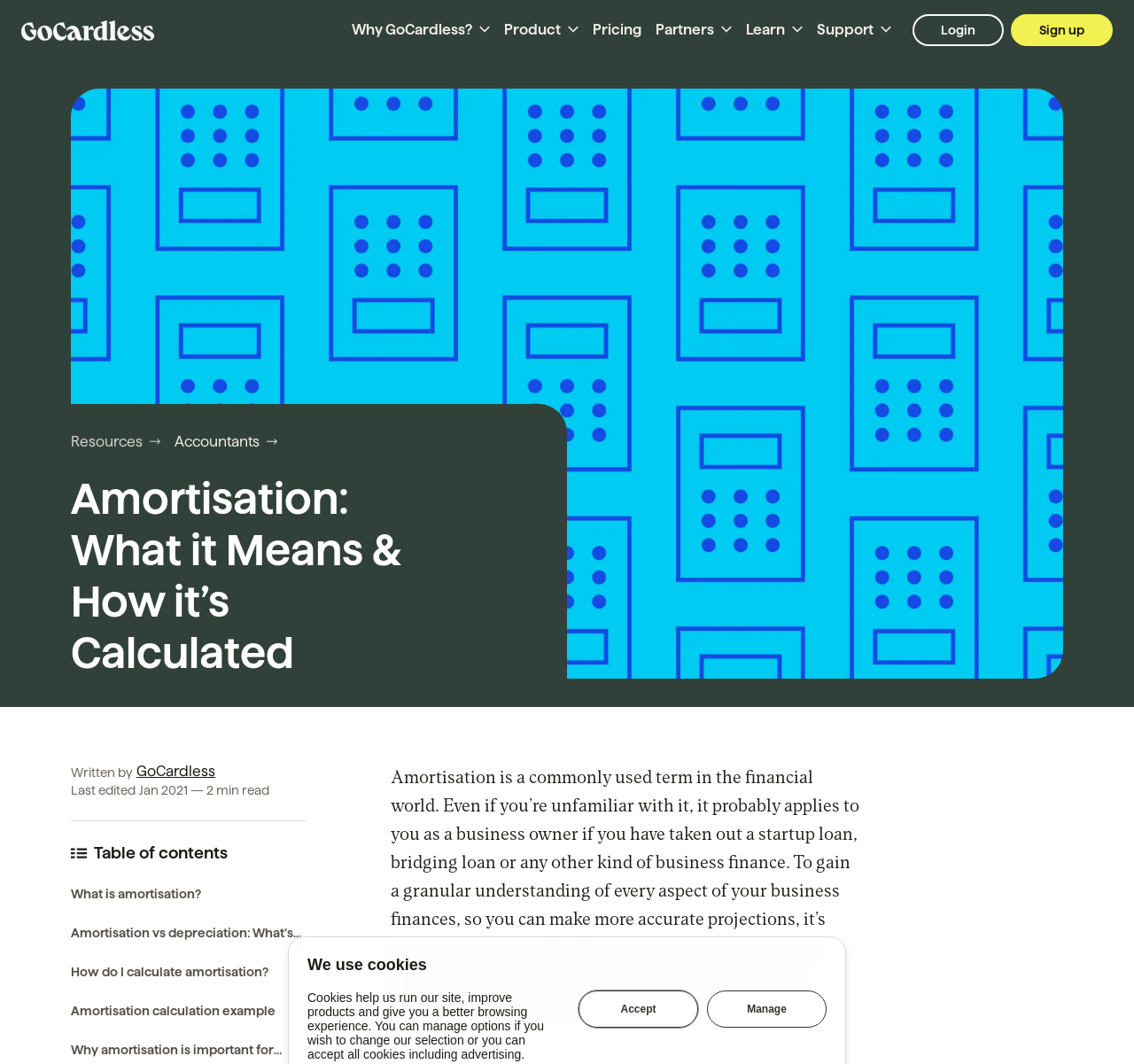Please specify the bounding box coordinates of the area that should be clicked to accomplish the following instruction: "Read ESIC Insurance Medical Officer (Grade–II) Result". The coordinates should consist of four float numbers between 0 and 1, i.e., [left, top, right, bottom].

None